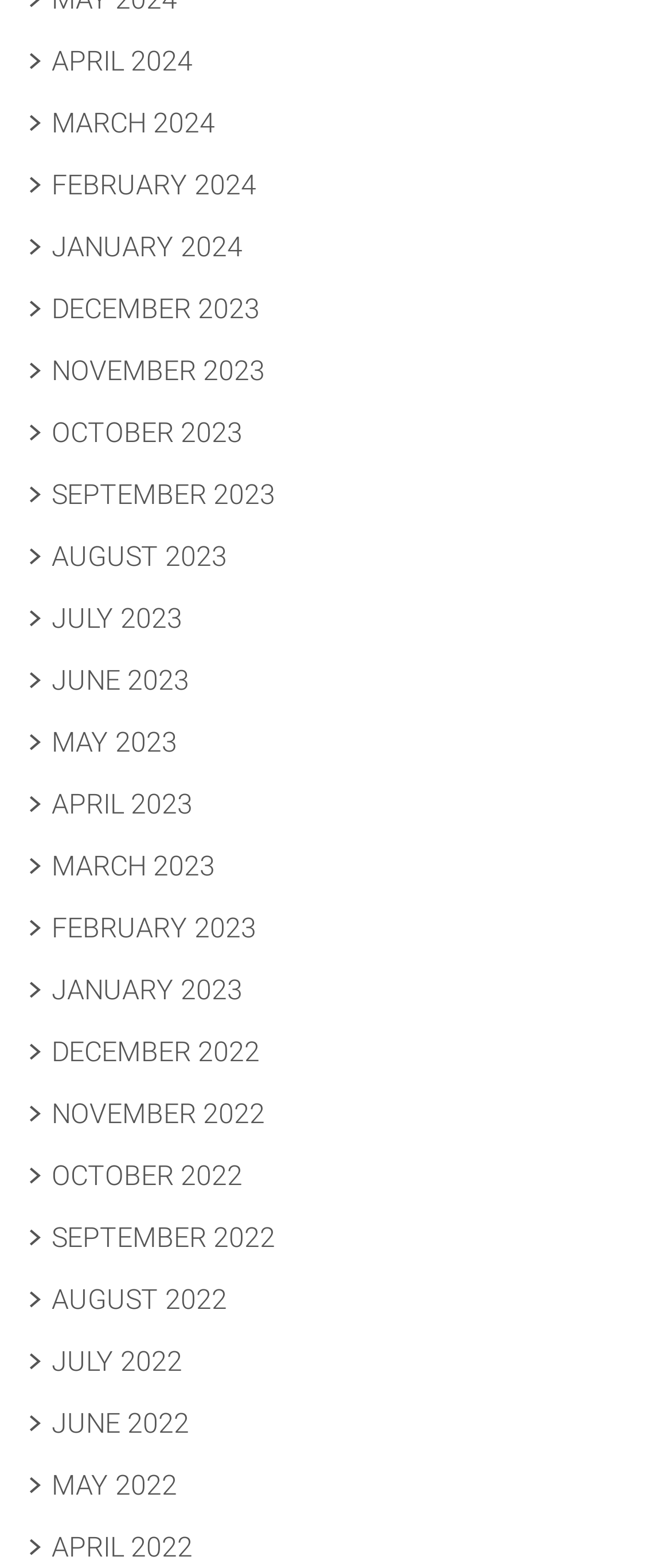What is the most recent month listed?
Observe the image and answer the question with a one-word or short phrase response.

APRIL 2024